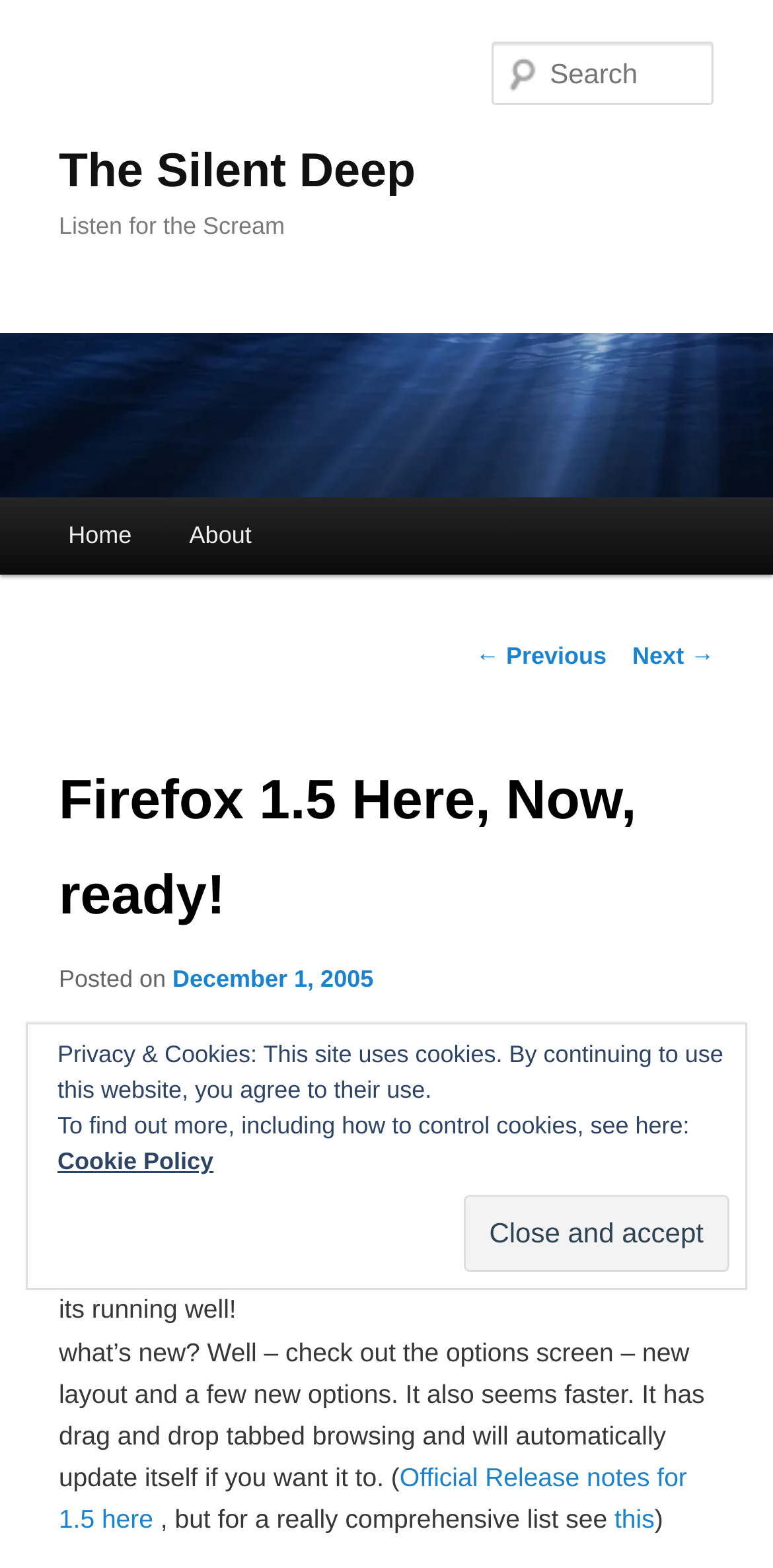Using the given description, provide the bounding box coordinates formatted as (top-left x, top-left y, bottom-right x, bottom-right y), with all values being floating point numbers between 0 and 1. Description: Carla’s note to me

[0.298, 0.666, 0.568, 0.684]